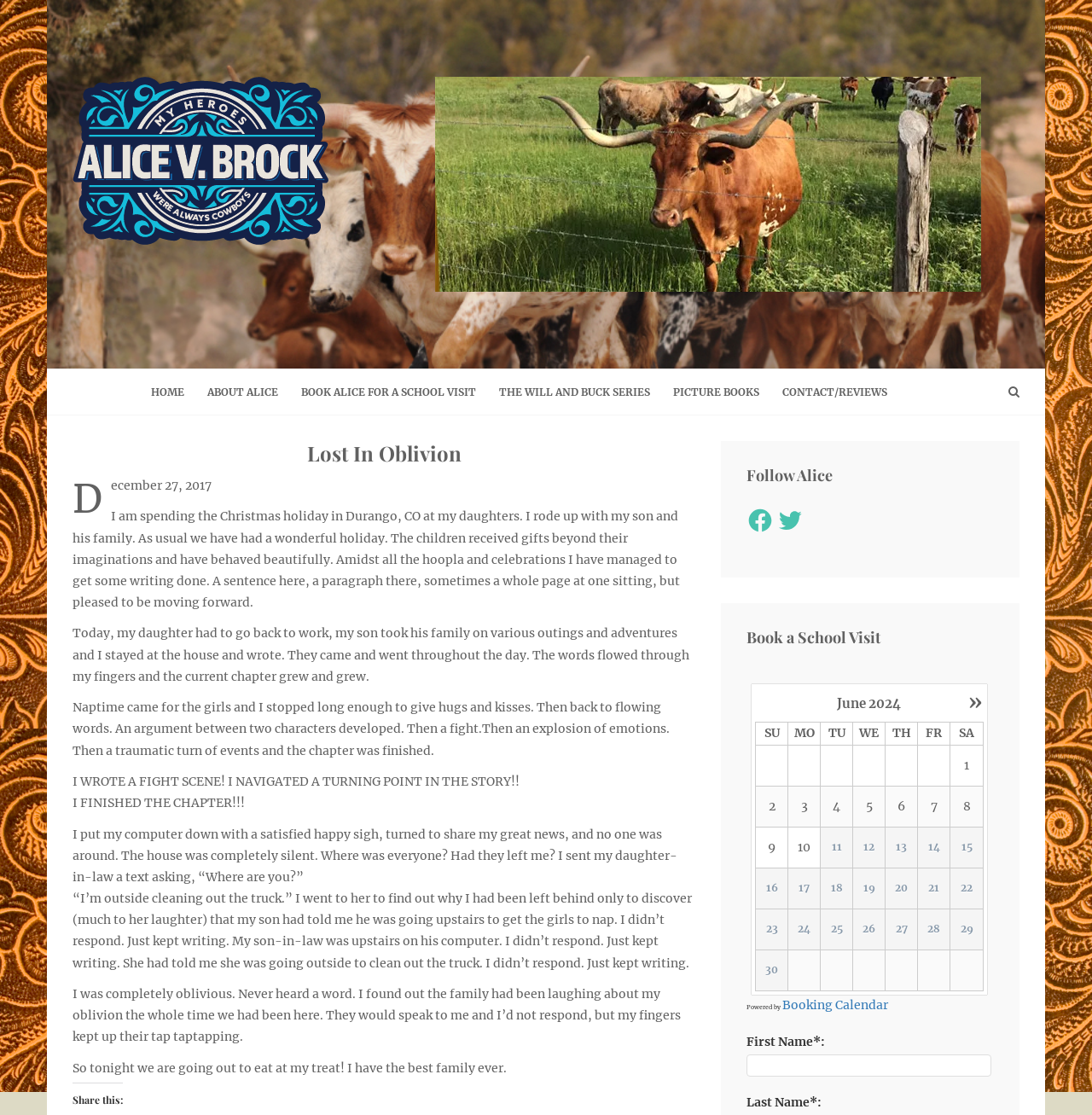Please respond to the question with a concise word or phrase:
What is the author's occupation?

Writer